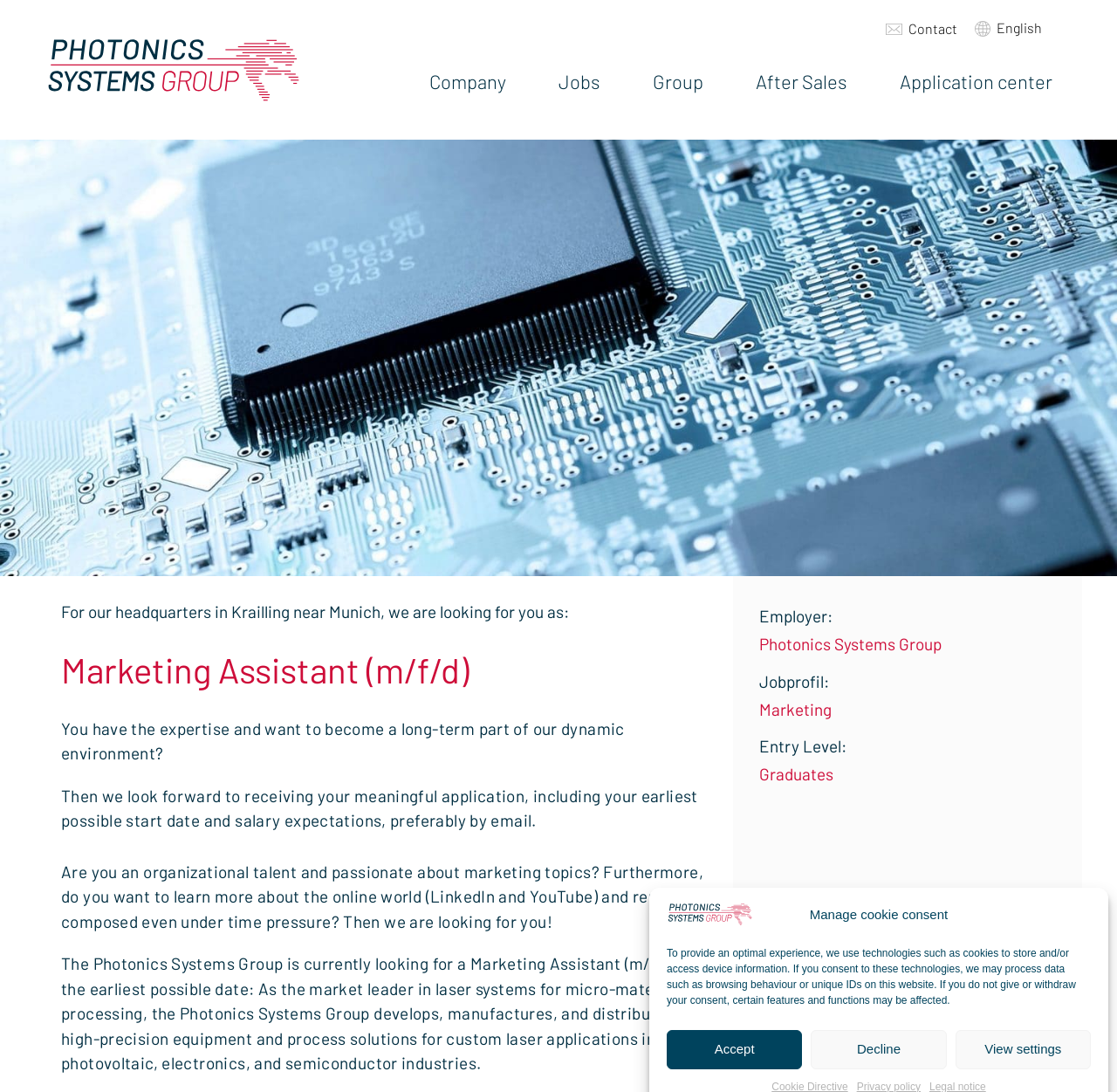Please look at the image and answer the question with a detailed explanation: What is the industry of the company?

I found the industry of the company by looking at the static text element that says 'As the market leader in laser systems for micro-material processing, the Photonics Systems Group develops, manufactures, and distributes high-precision equipment and process solutions for custom laser applications in the photovoltaic, electronics, and semiconductor industries.' which indicates the industry of the company.